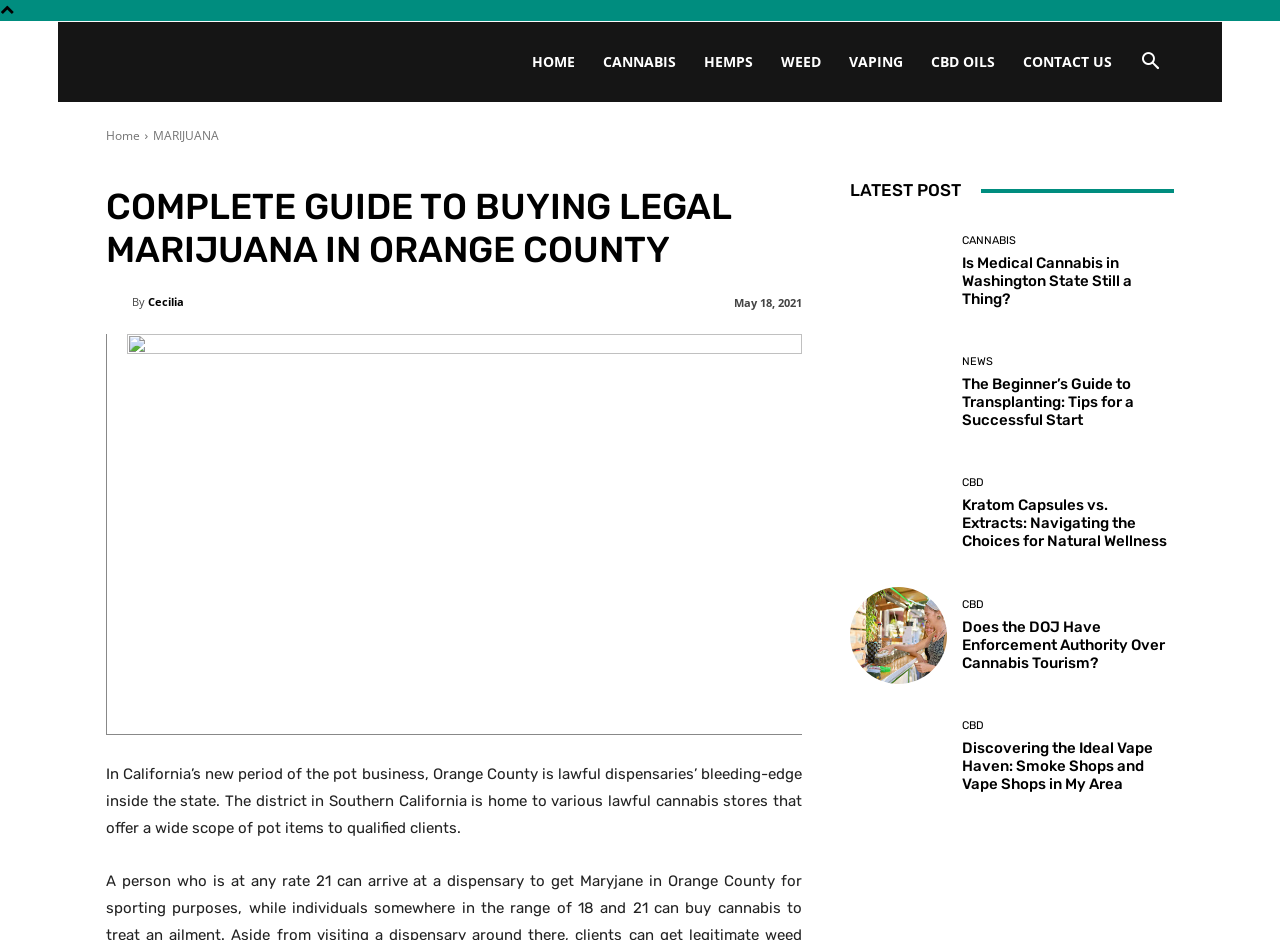What is the text of the first link in the top navigation bar?
Please provide a single word or phrase as your answer based on the image.

HOME